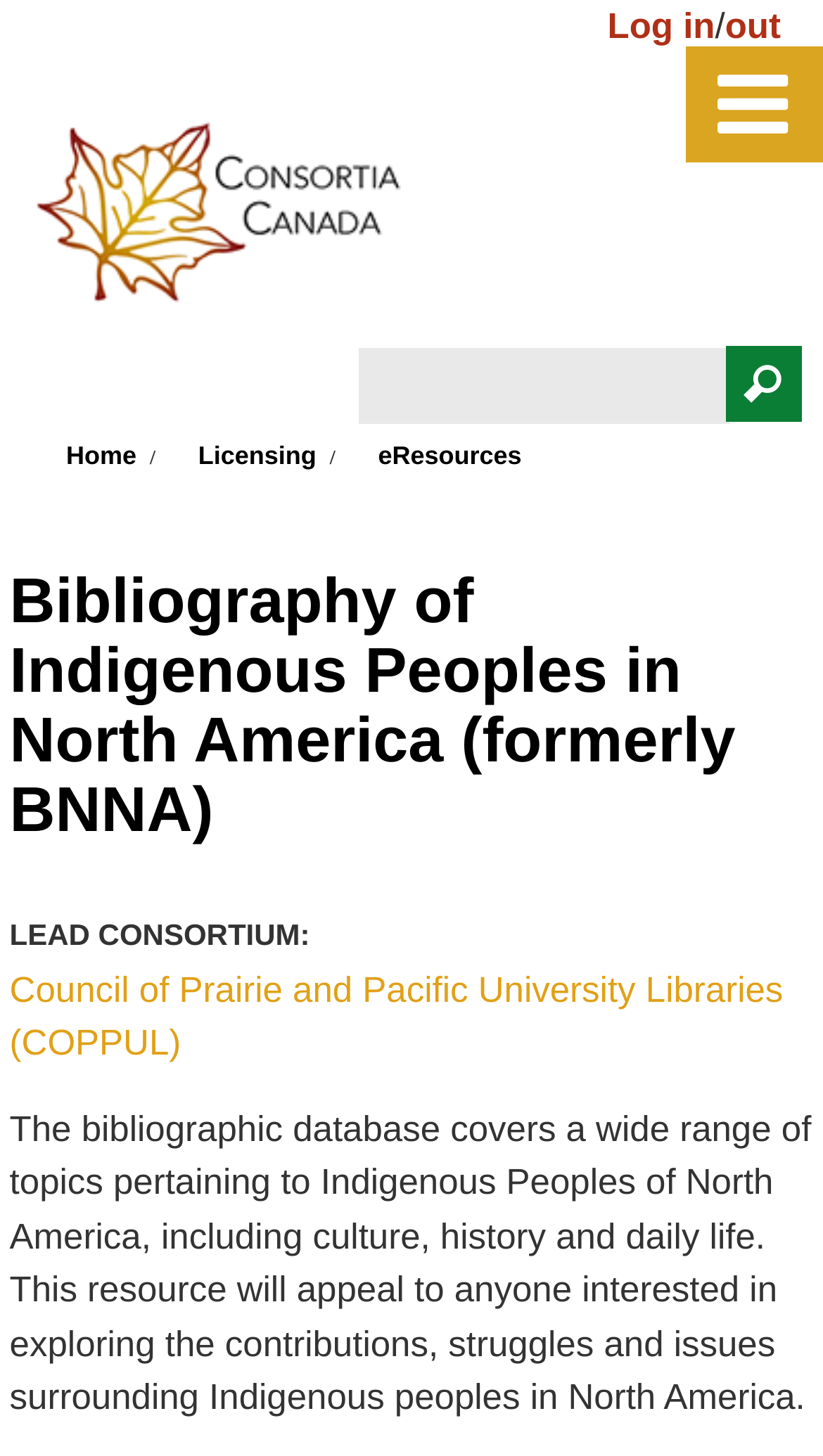Please specify the bounding box coordinates of the clickable region necessary for completing the following instruction: "Explore eResources". The coordinates must consist of four float numbers between 0 and 1, i.e., [left, top, right, bottom].

[0.459, 0.303, 0.634, 0.323]